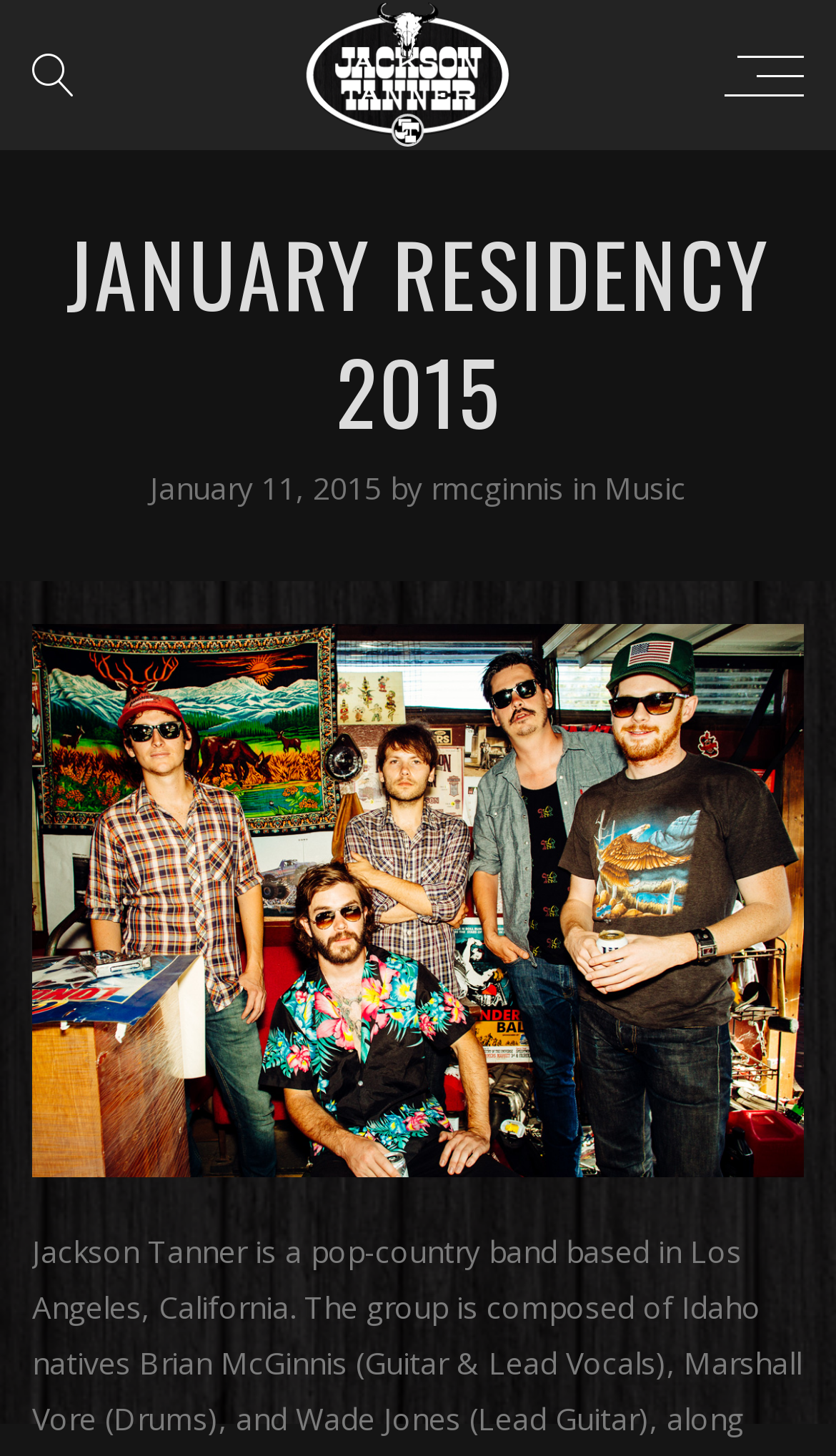Identify the bounding box for the given UI element using the description provided. Coordinates should be in the format (top-left x, top-left y, bottom-right x, bottom-right y) and must be between 0 and 1. Here is the description: Buyers Guide

None